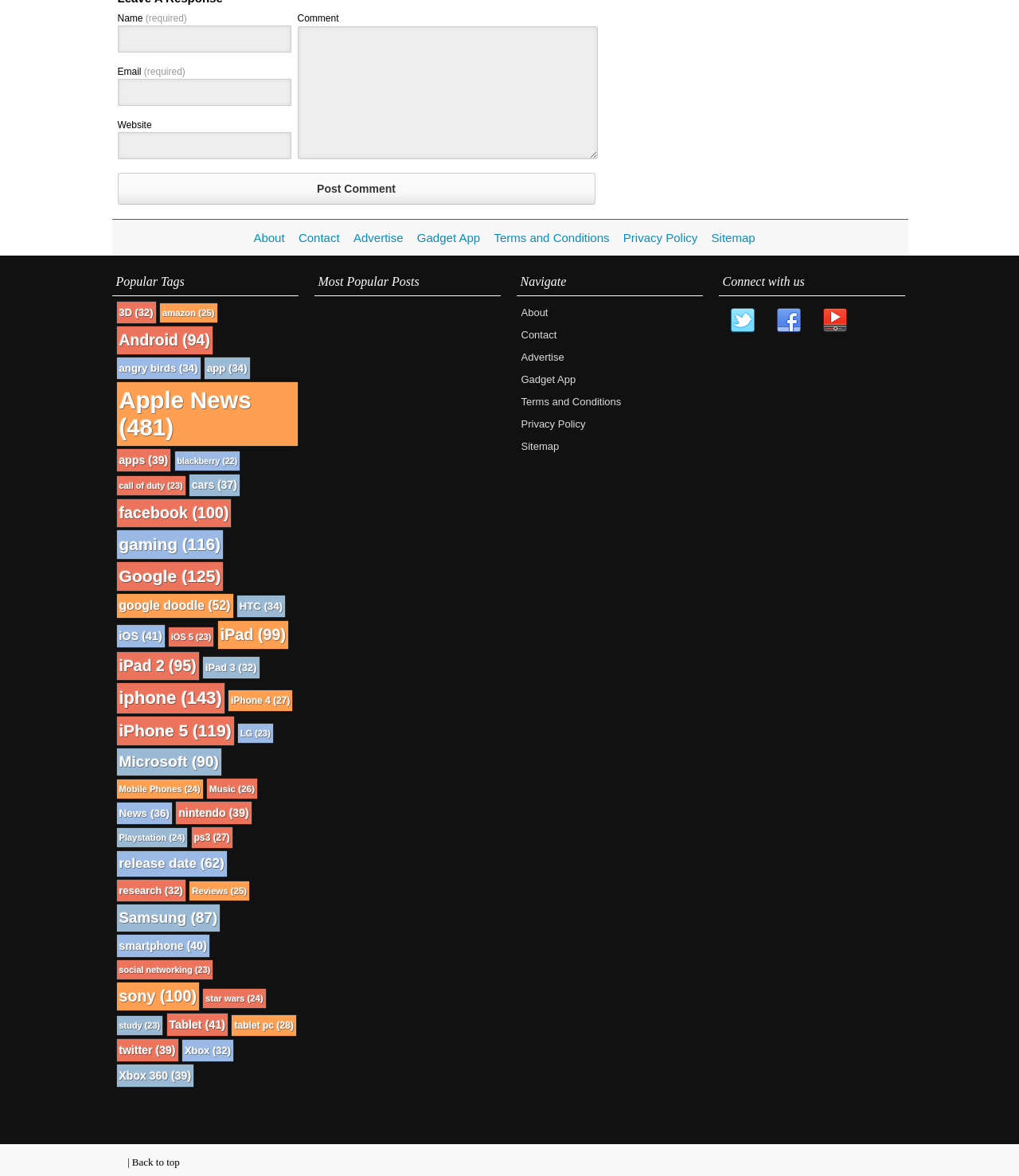How many textboxes are there on this webpage? Using the information from the screenshot, answer with a single word or phrase.

4